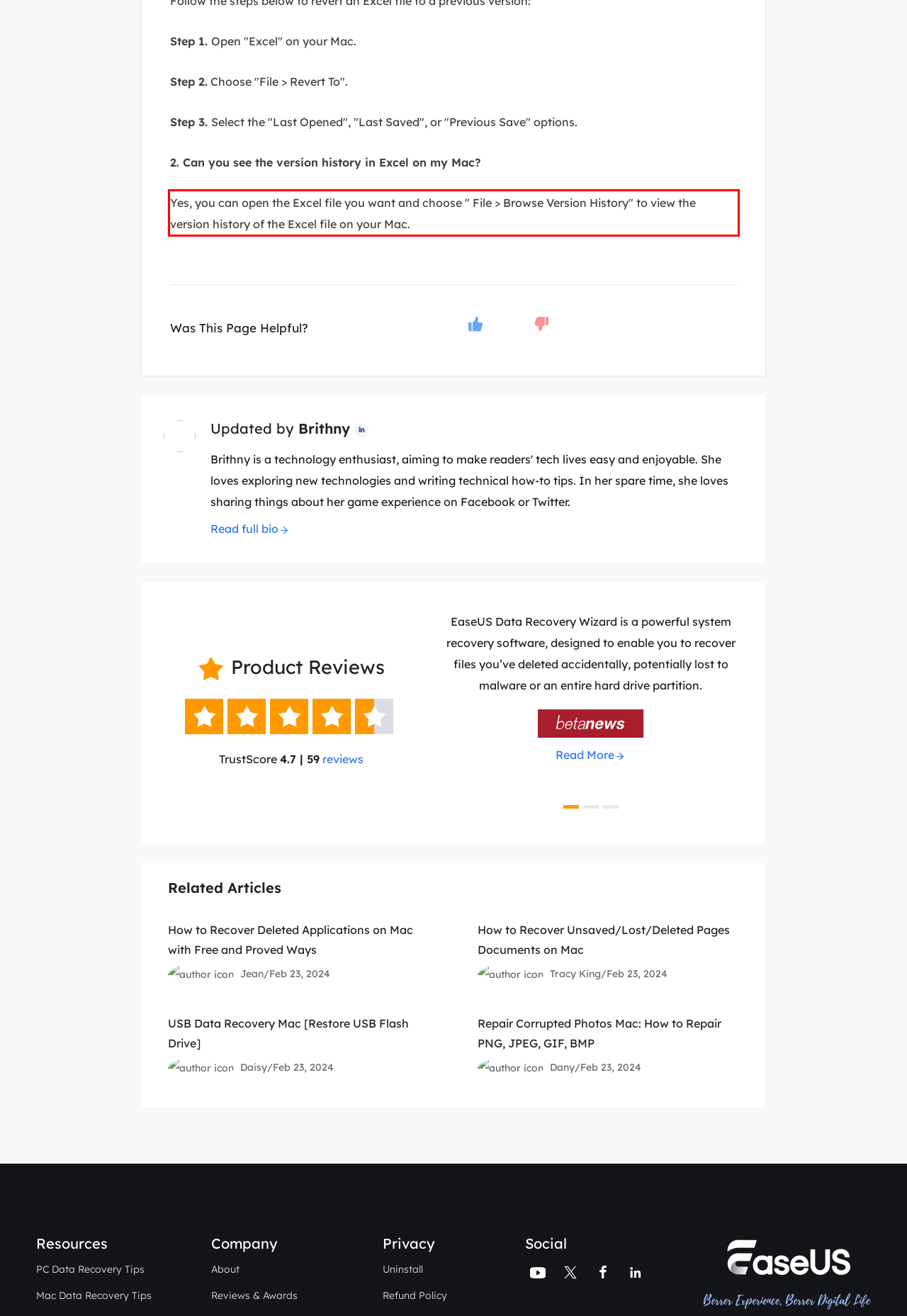Given a webpage screenshot, identify the text inside the red bounding box using OCR and extract it.

Yes, you can open the Excel file you want and choose " File > Browse Version History" to view the version history of the Excel file on your Mac.